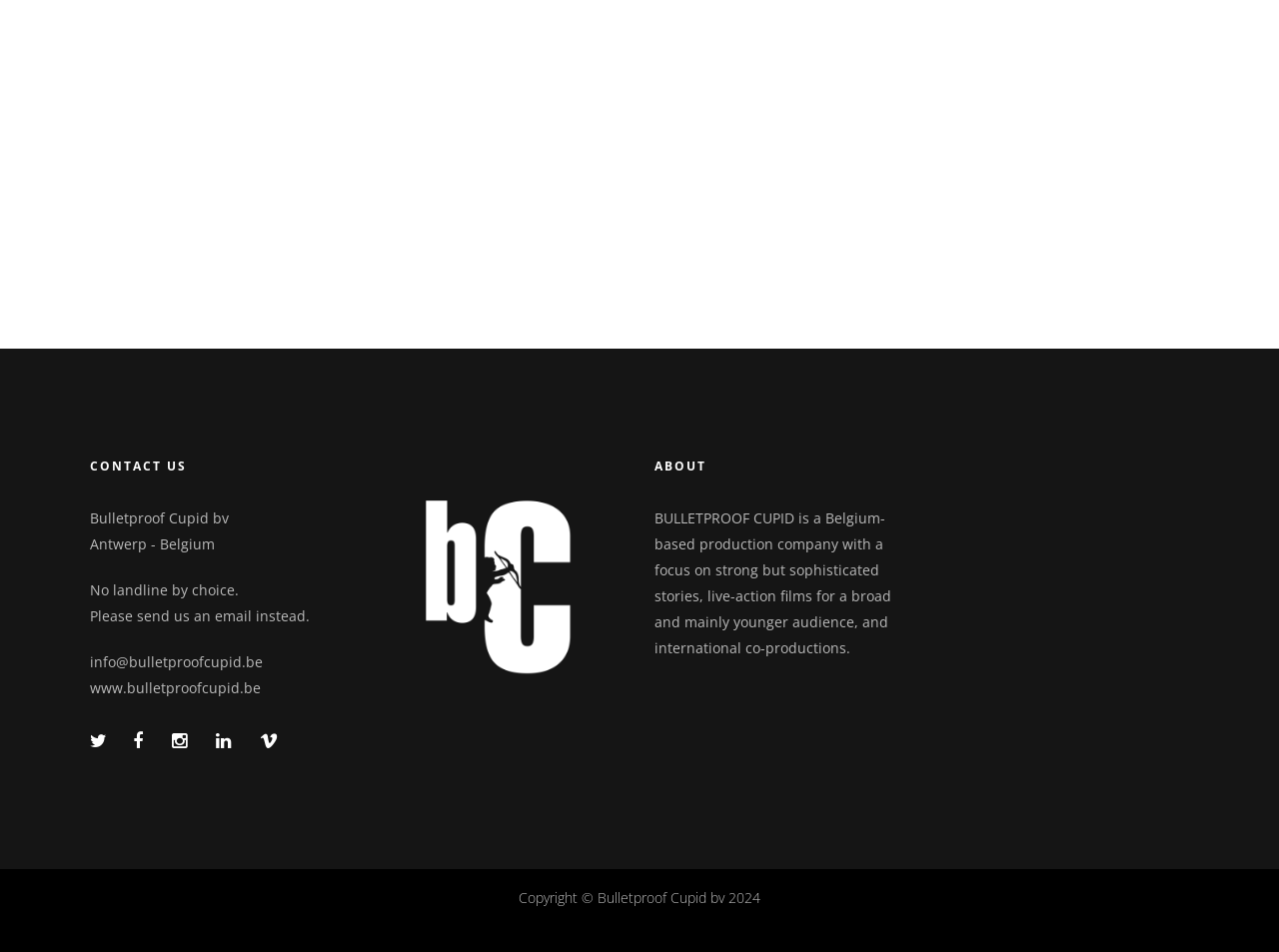How many social media links are there?
Refer to the image and give a detailed answer to the question.

The social media links can be found in the 'CONTACT US' section, and there are five of them, represented by icons.